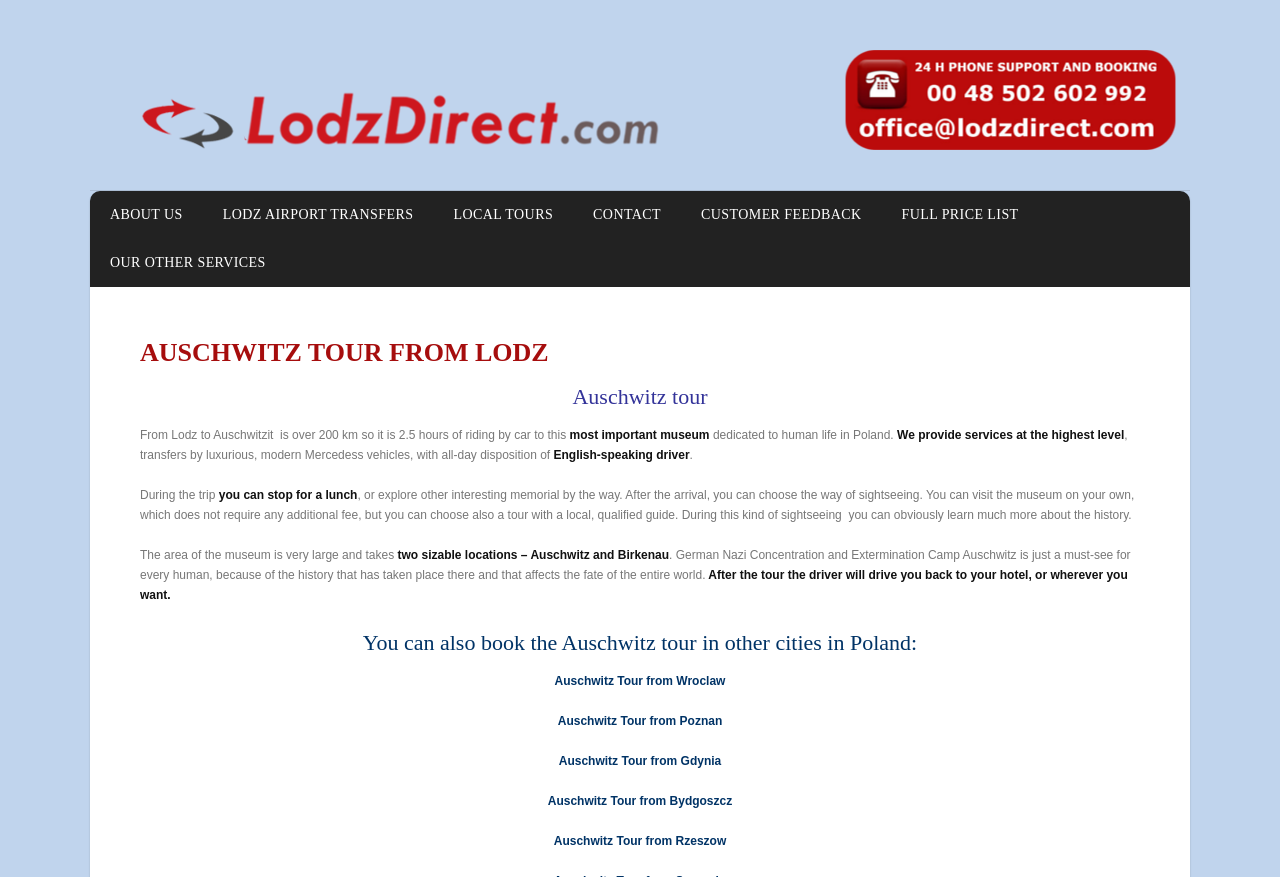Answer this question in one word or a short phrase: What are the two sizable locations of the museum?

Auschwitz and Birkenau